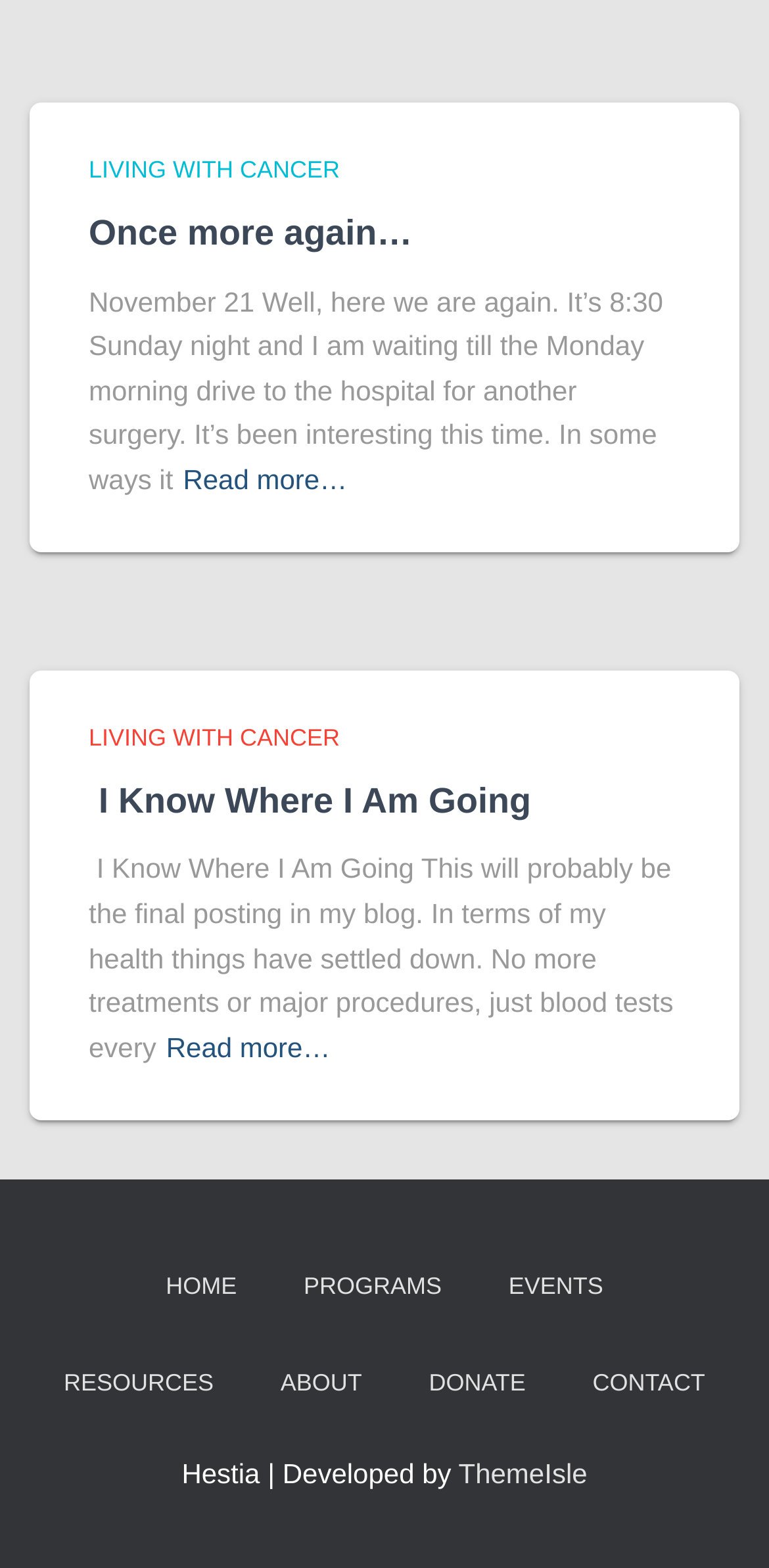Give a one-word or one-phrase response to the question:
What is the theme of the website developed by?

ThemeIsle